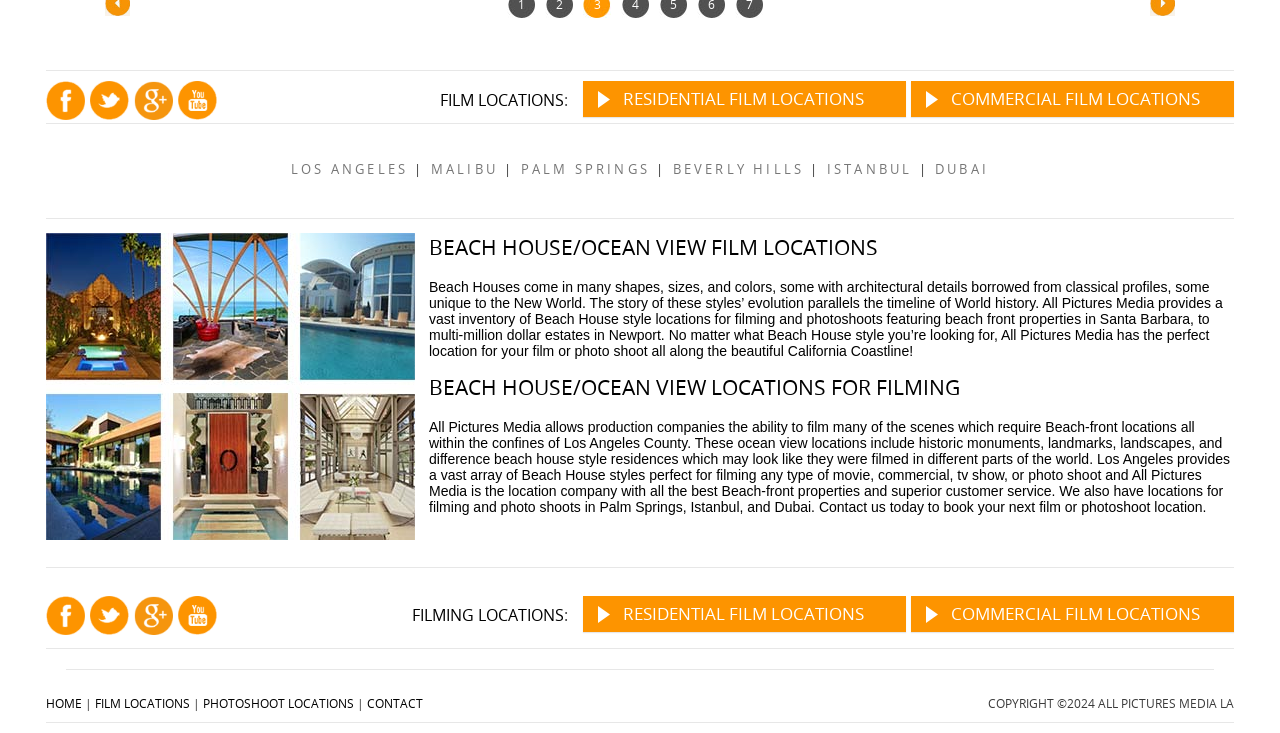From the webpage screenshot, predict the bounding box of the UI element that matches this description: "Istanbul".

[0.646, 0.22, 0.713, 0.243]